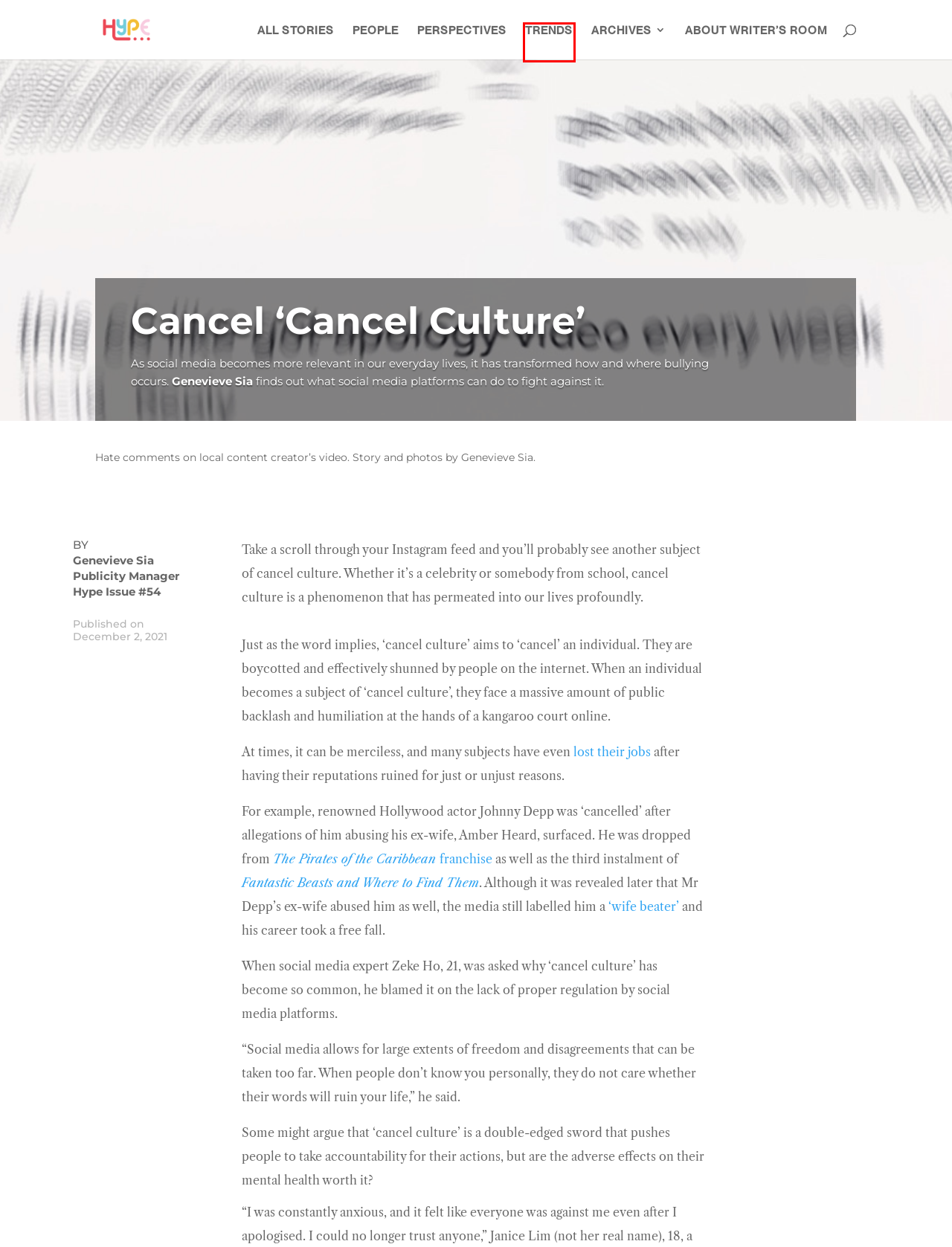You are presented with a screenshot of a webpage with a red bounding box. Select the webpage description that most closely matches the new webpage after clicking the element inside the red bounding box. The options are:
A. Home - Hype Singapore
B. 25 times cancel culture was real - spiked
C. Perspectives - Hype Singapore
D. Places - Hype Singapore
E. Support E-Graine : calm-music-1702888256
F. All Stories - Hype Singapore
G. People - Hype Singapore
H. About - Hype Singapore

D